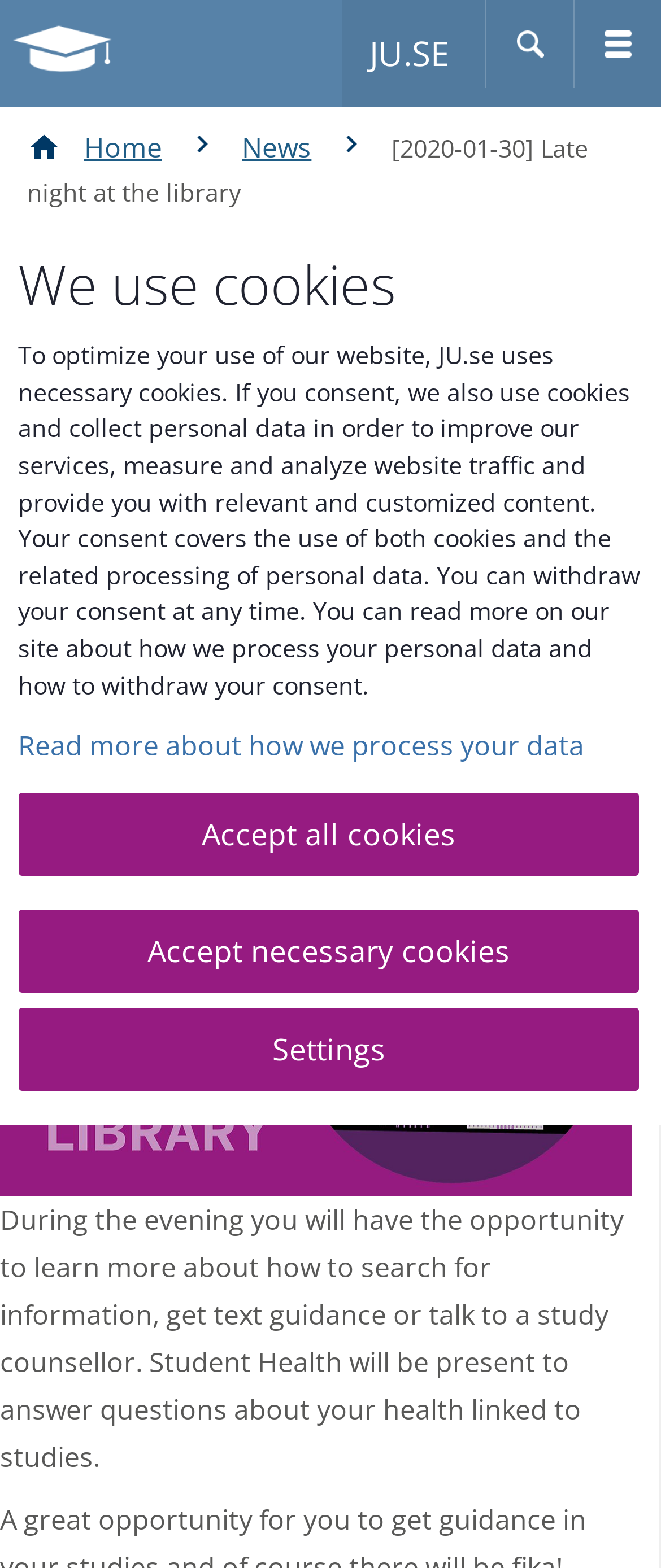For the element described, predict the bounding box coordinates as (top-left x, top-left y, bottom-right x, bottom-right y). All values should be between 0 and 1. Element description: aria-label="Sökord" name="query" placeholder="Search" title="Ange sökord"

[0.02, 0.076, 0.99, 0.11]